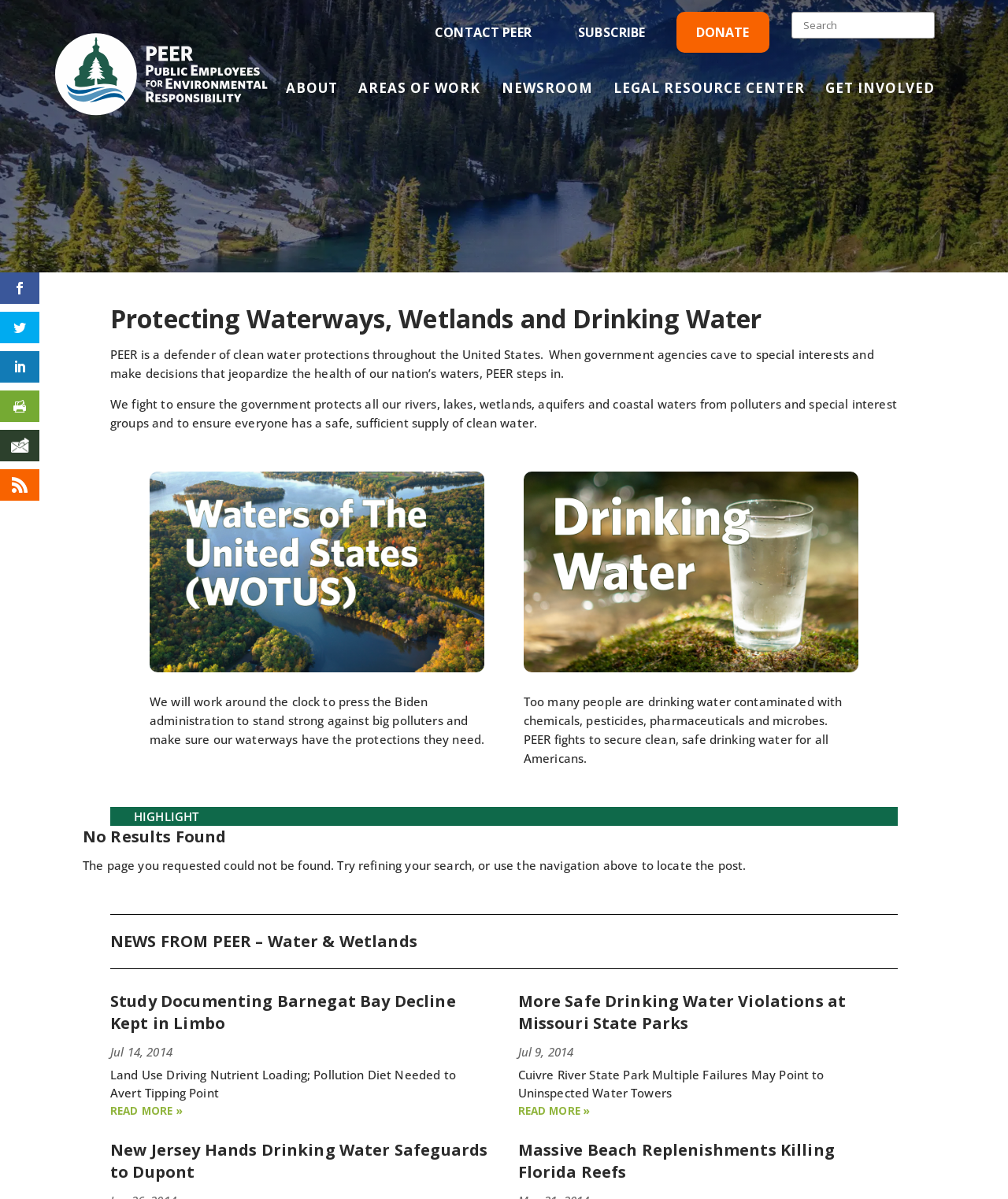What is the name of the organization?
Deliver a detailed and extensive answer to the question.

The name of the organization can be found in the top-left corner of the webpage, where the logo 'PEER.org' is displayed.